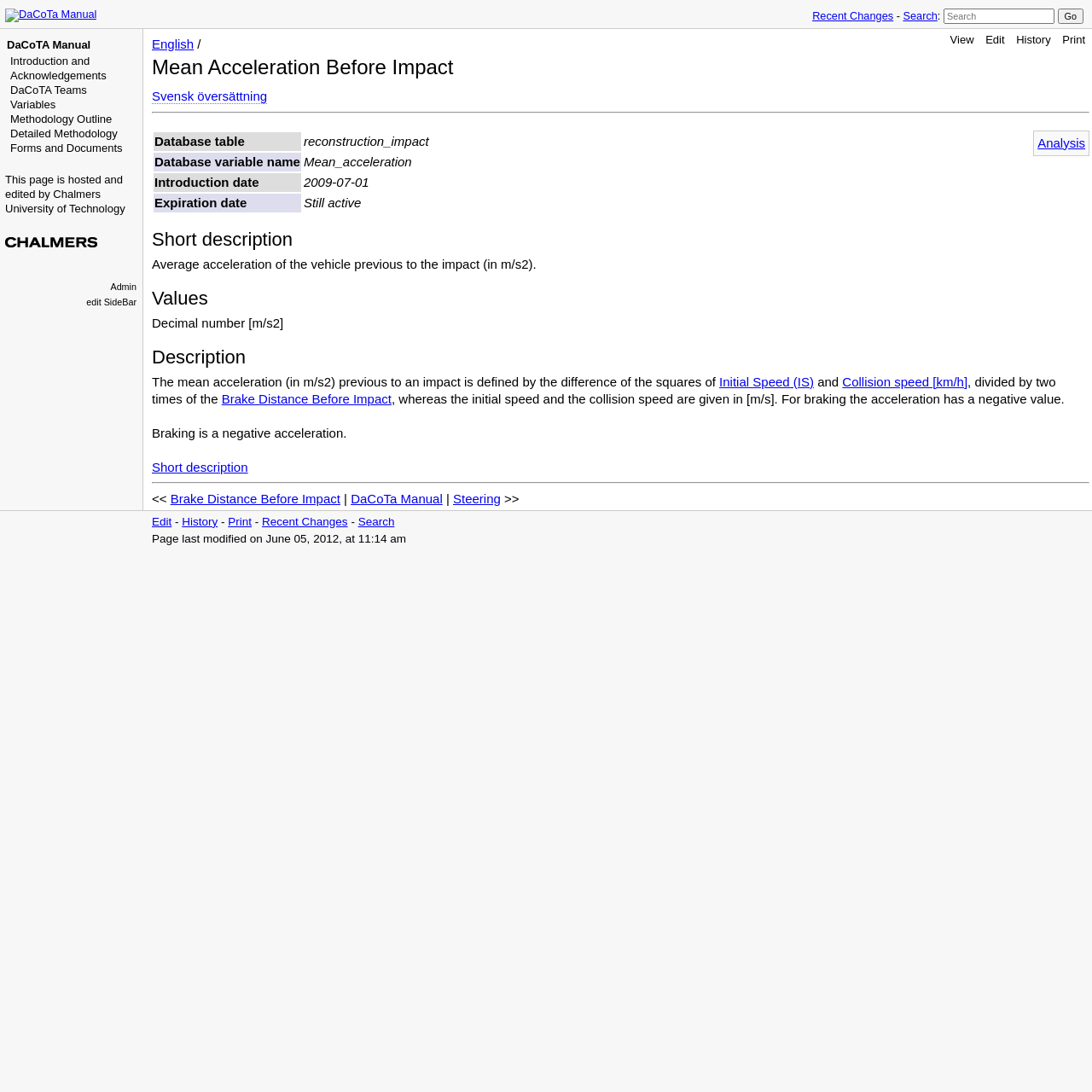Please answer the following question using a single word or phrase: 
What is the initial speed given in?

m/s